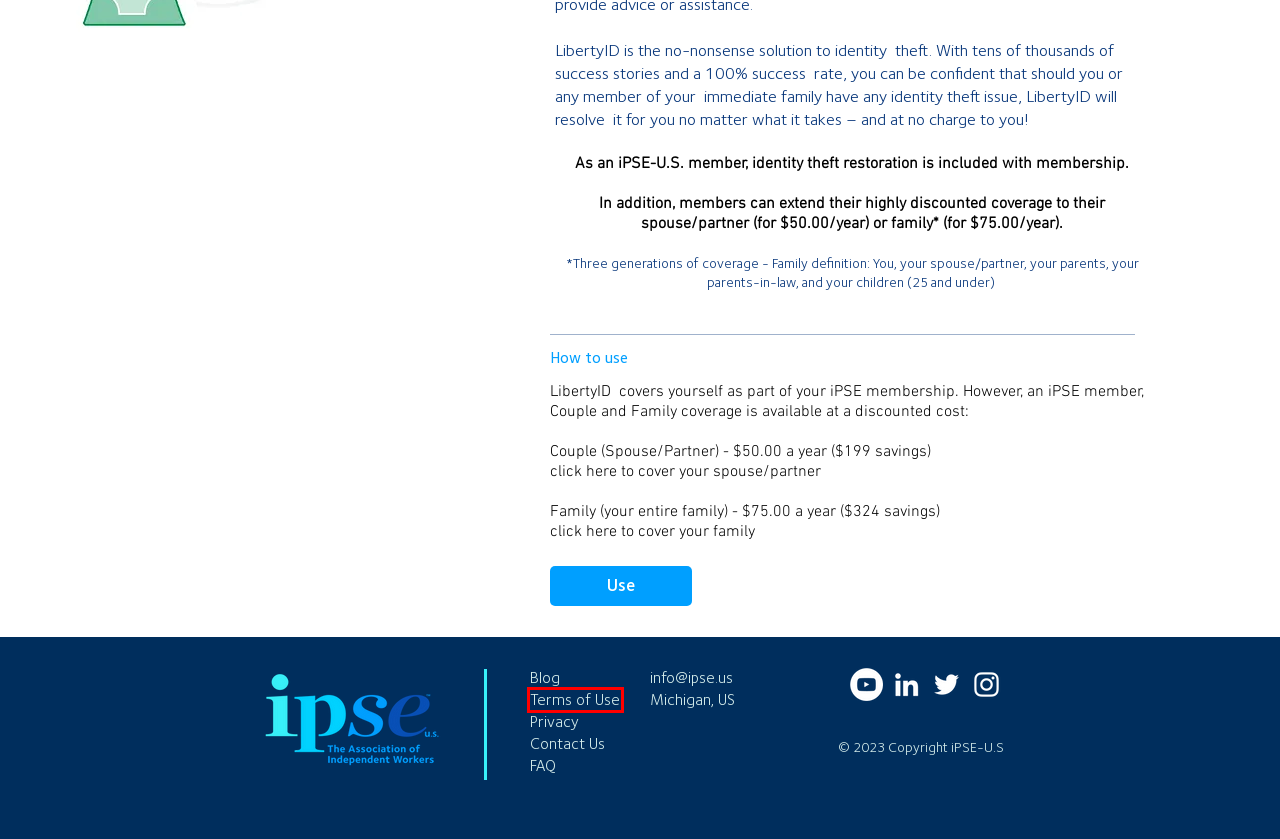Examine the screenshot of the webpage, which has a red bounding box around a UI element. Select the webpage description that best fits the new webpage after the element inside the red bounding box is clicked. Here are the choices:
A. Subscribe Now! | US | ipse.us
B. Terms of Use | iPSE-U.S.
C. {{signInCaption}}
D. FAQ | iPSE-U.S.
E. Contact Us | US | iPSE-U.S.
F. Privacy Policy | iPSE-U.S.
G. iPSE Academy | US | iPSE-U.S.
H. Independent Worker Resources | IPSE-U.S.

B